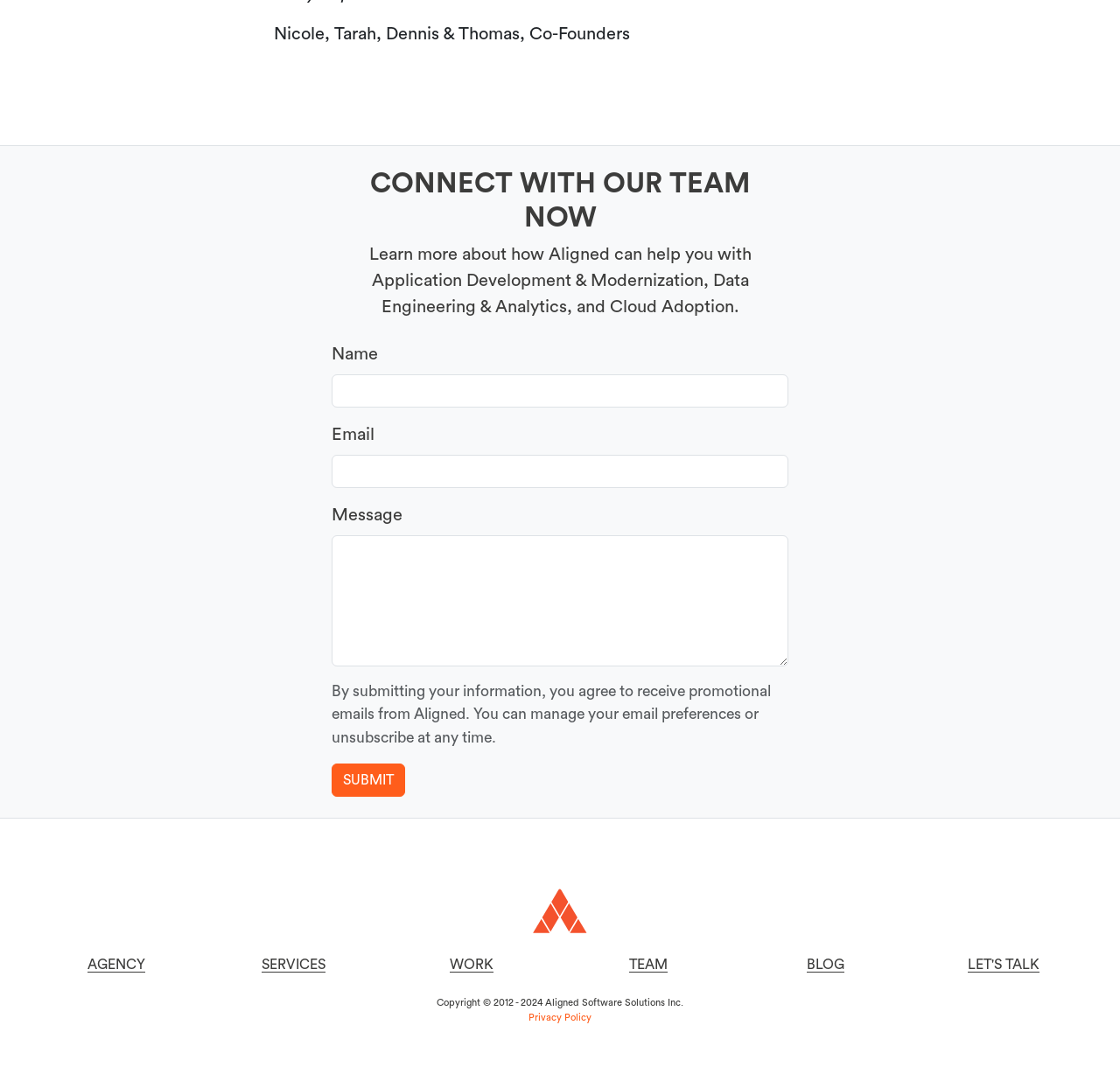Determine the bounding box coordinates for the element that should be clicked to follow this instruction: "Submit the form". The coordinates should be given as four float numbers between 0 and 1, in the format [left, top, right, bottom].

[0.296, 0.711, 0.362, 0.742]